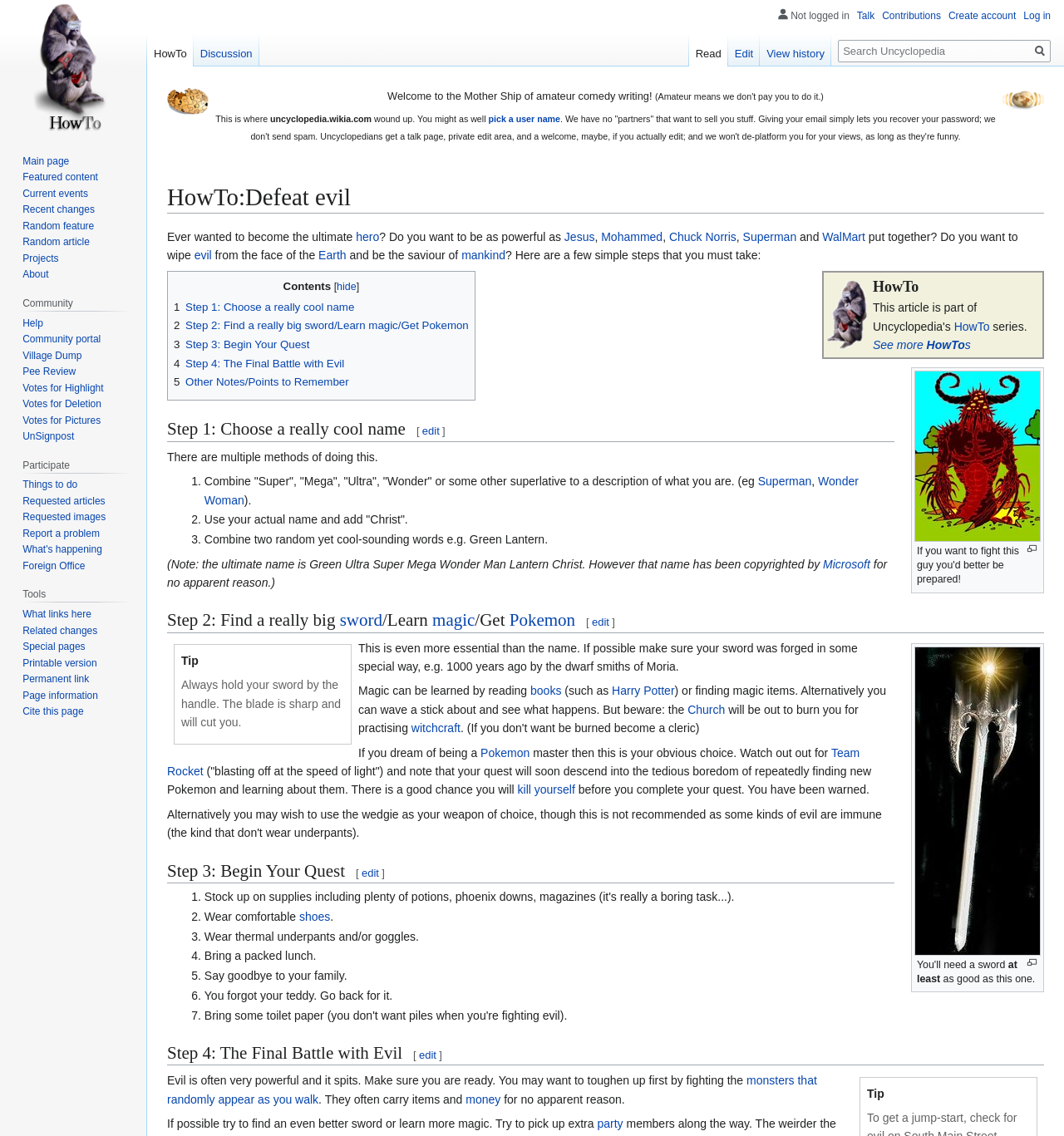Find the coordinates for the bounding box of the element with this description: "See more HowTos".

[0.82, 0.298, 0.912, 0.31]